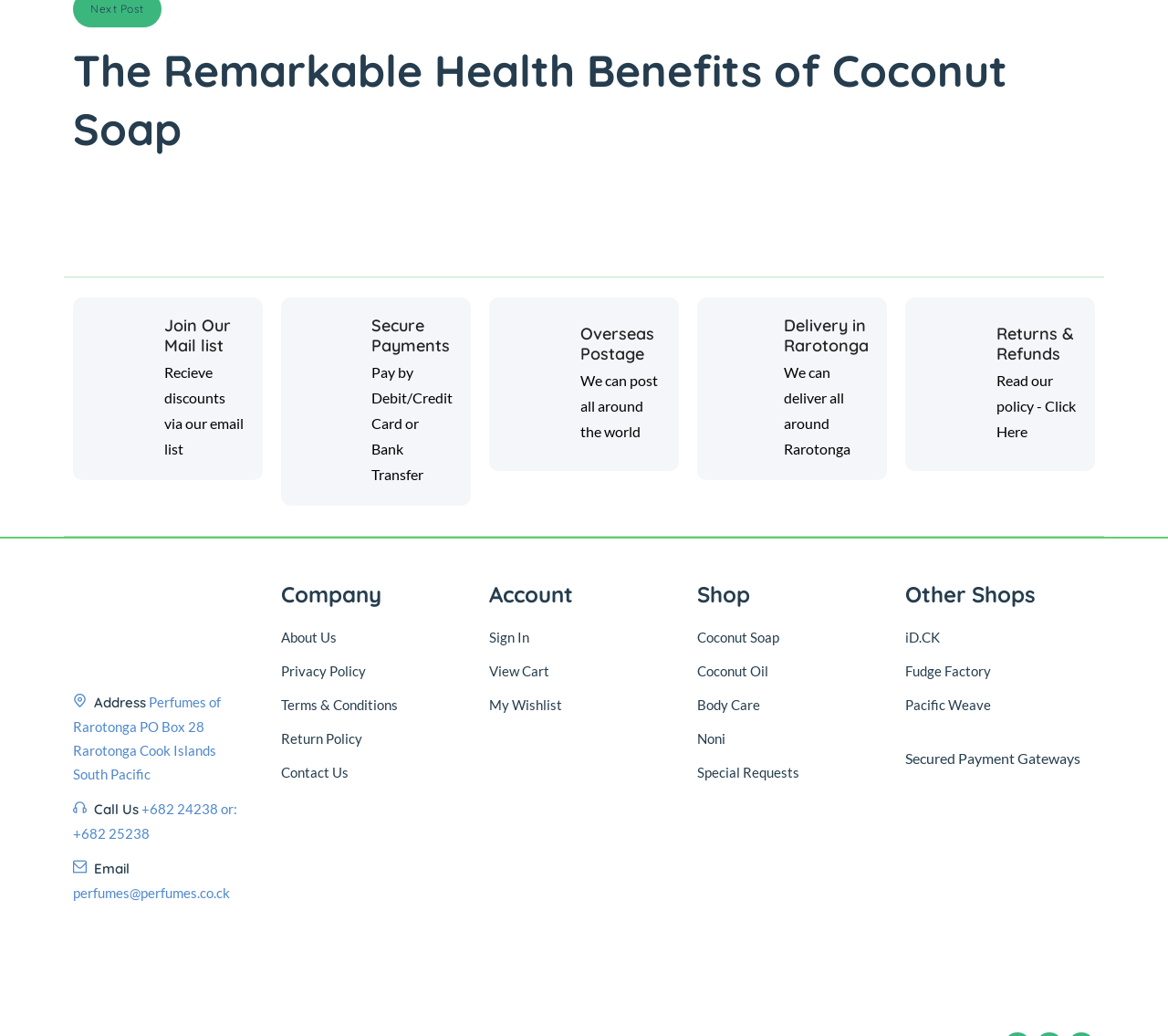Determine the bounding box coordinates of the target area to click to execute the following instruction: "Join Our Mail list."

[0.141, 0.305, 0.209, 0.343]